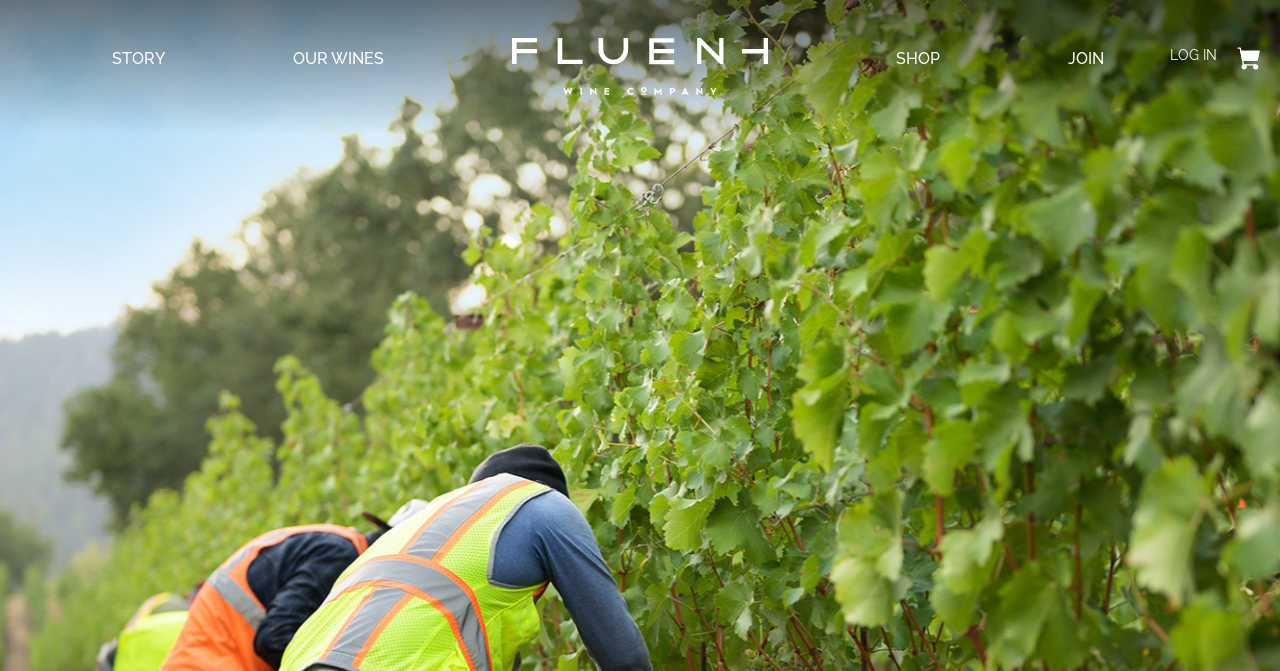What is the name of the wine company?
Using the image, respond with a single word or phrase.

Fluent Wine Company